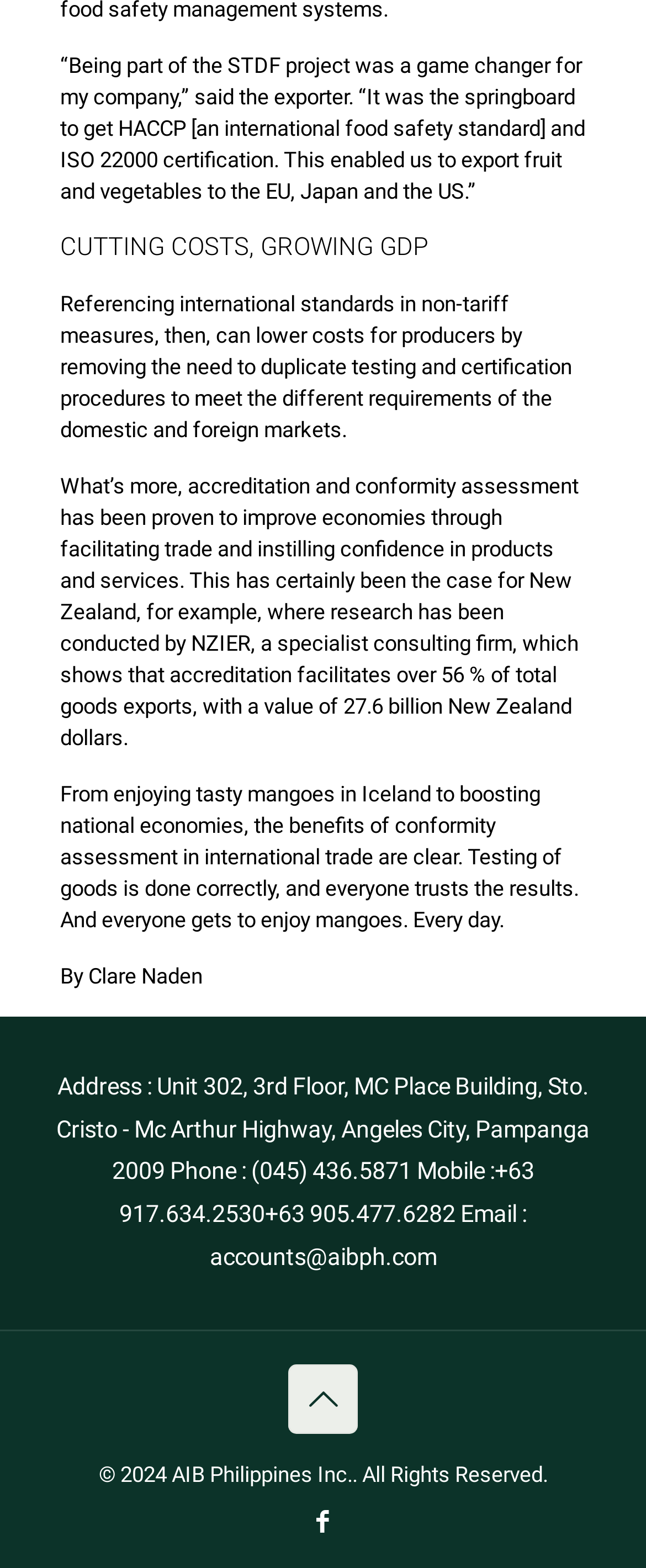Kindly respond to the following question with a single word or a brief phrase: 
What is the phone number of AIB Philippines Inc.?

(045) 436.5871